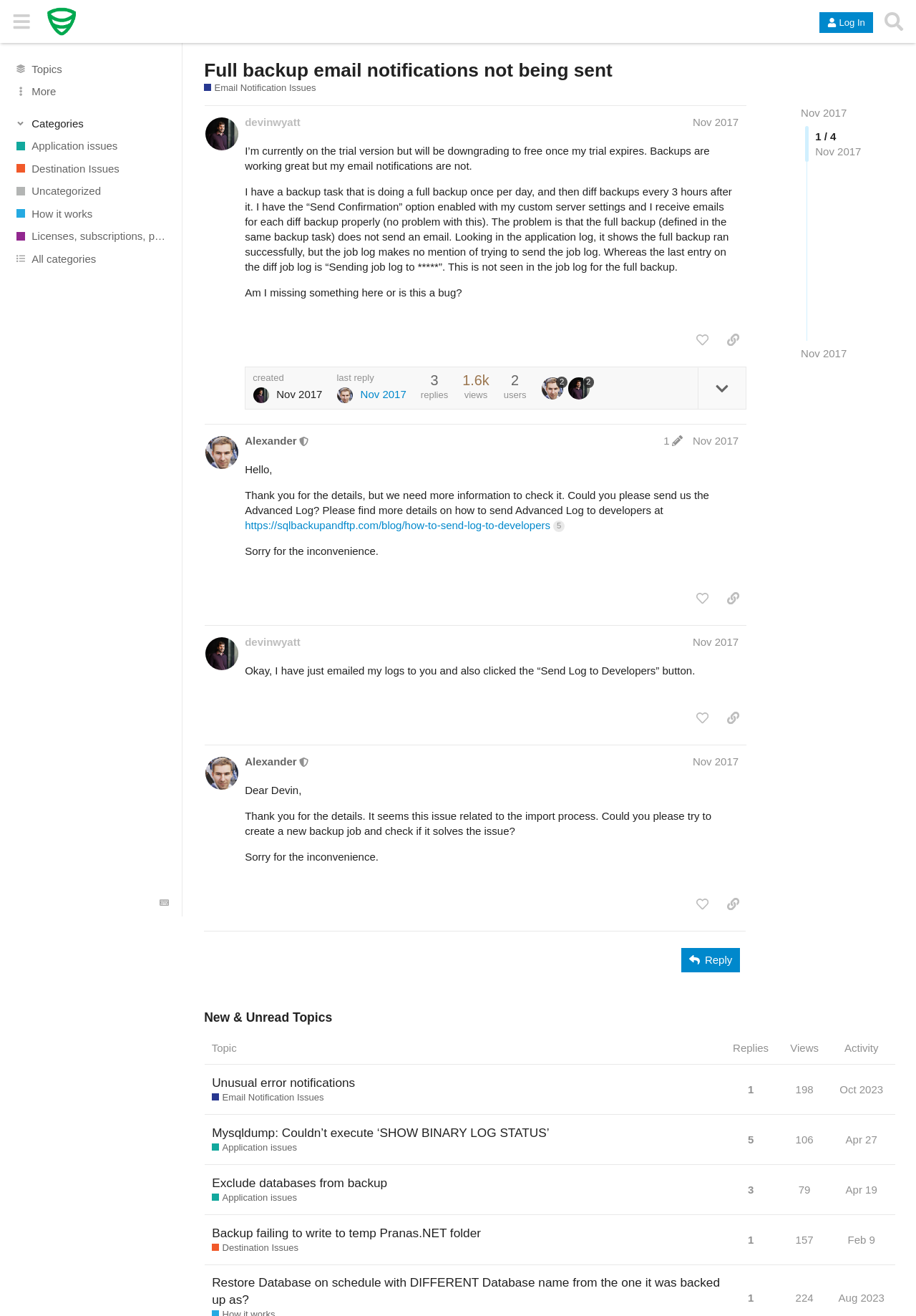What is the topic of the discussion?
Based on the image, provide a one-word or brief-phrase response.

Email Notification Issues